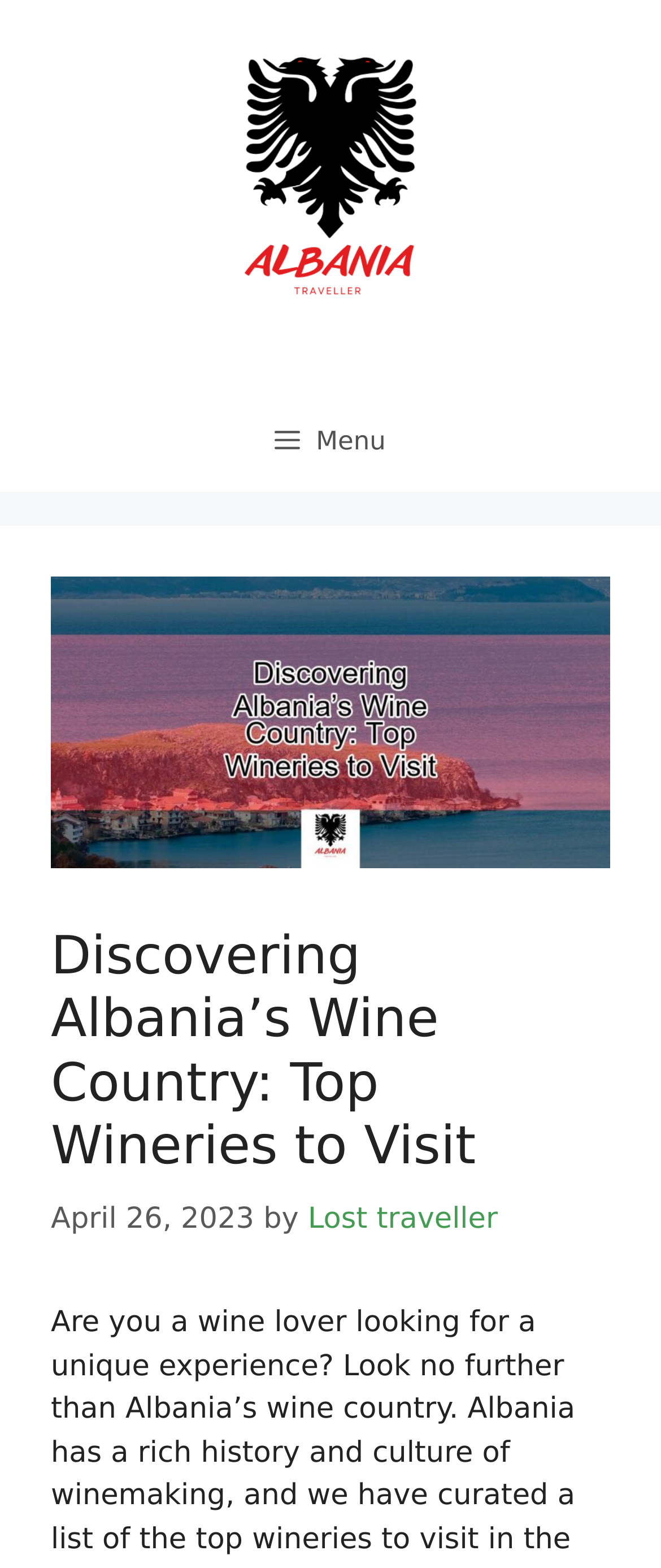Respond to the question below with a single word or phrase:
What is the date of the article?

April 26, 2023